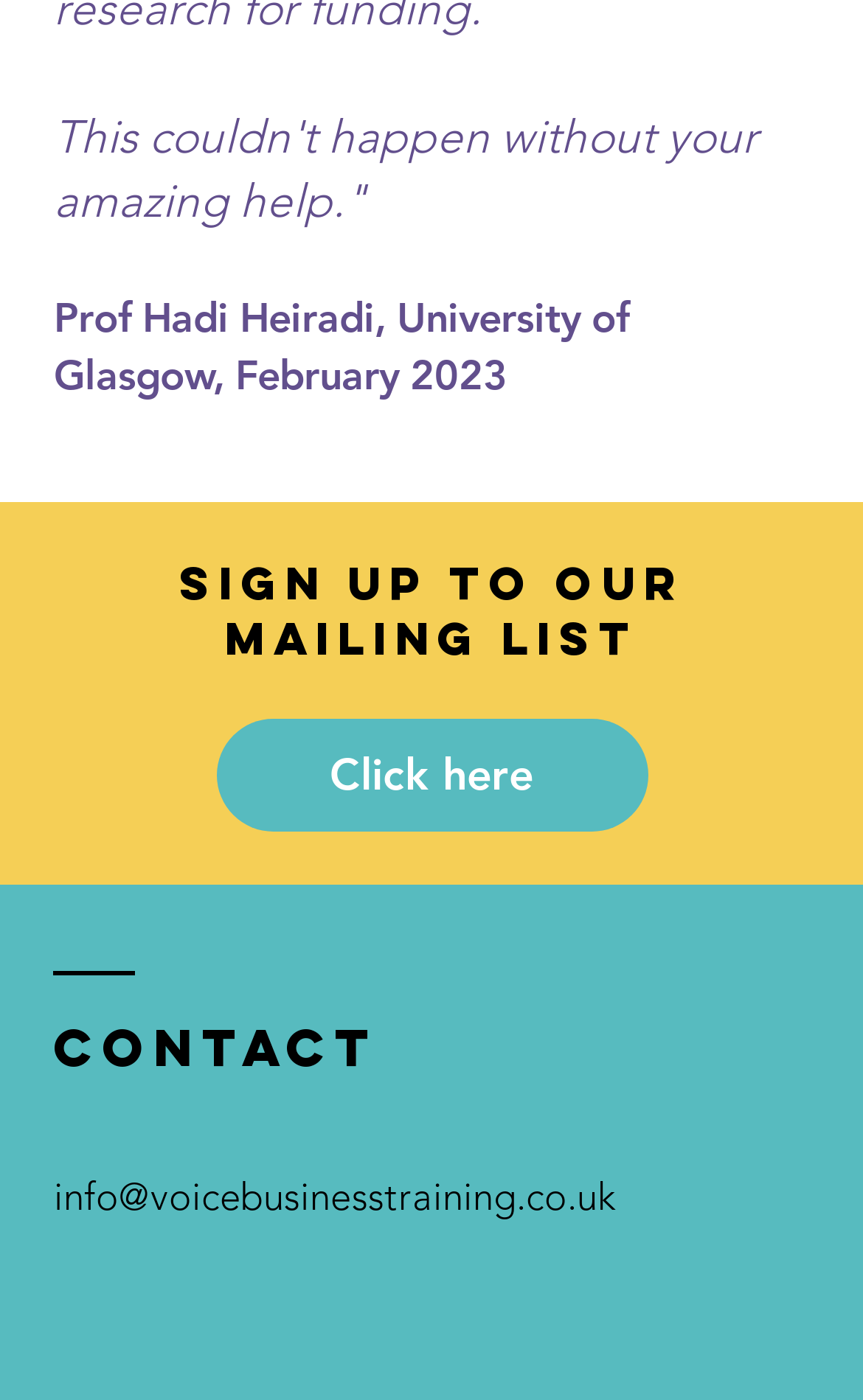Identify the bounding box coordinates for the element you need to click to achieve the following task: "View the privacy policy". The coordinates must be four float values ranging from 0 to 1, formatted as [left, top, right, bottom].

[0.051, 0.843, 0.274, 0.869]